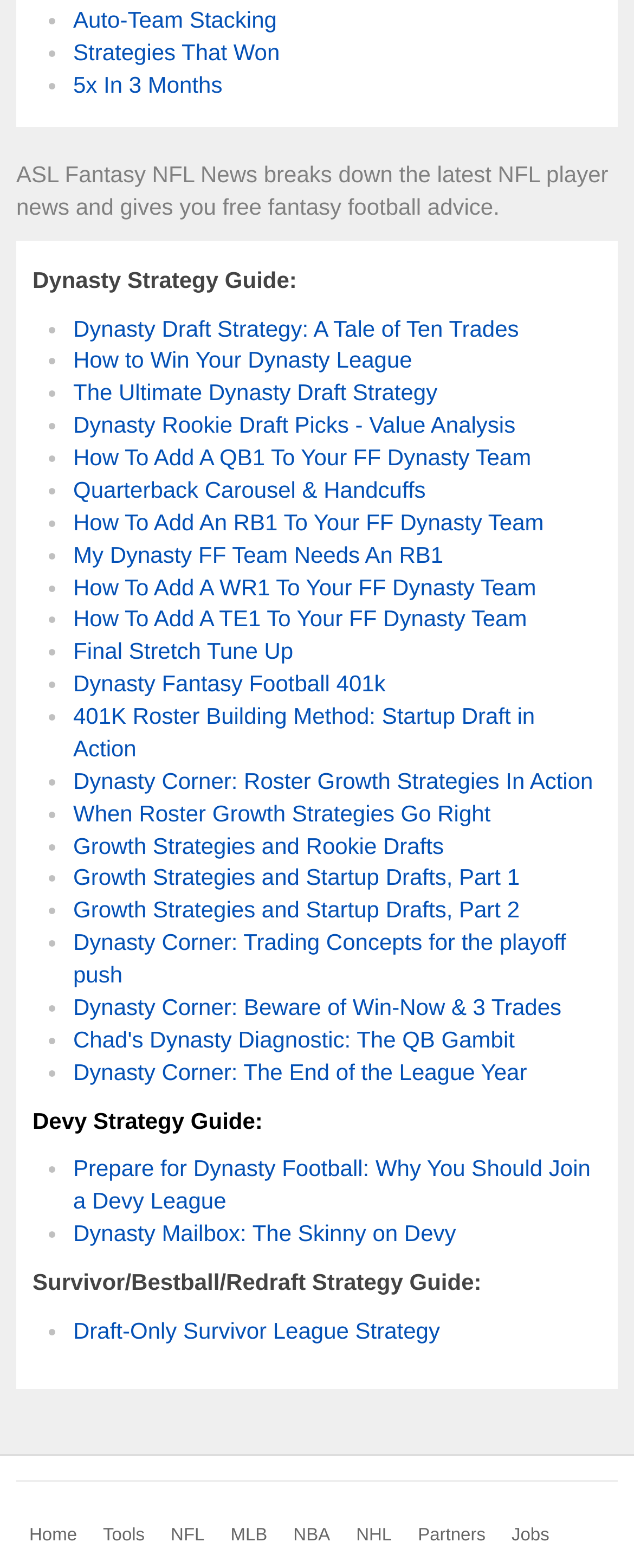Identify the bounding box coordinates of the region that should be clicked to execute the following instruction: "Go to 'NFL'".

[0.259, 0.966, 0.333, 0.994]